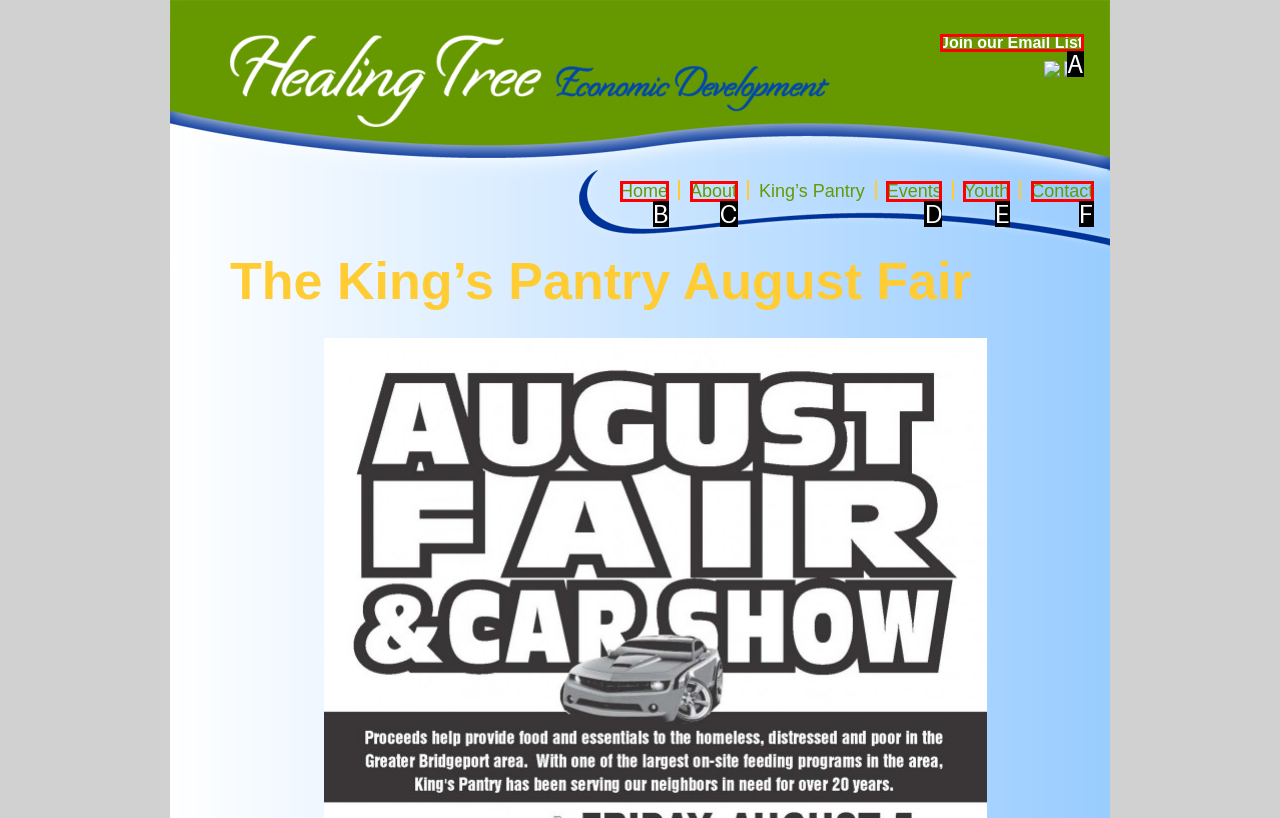Please select the letter of the HTML element that fits the description: Join our Email List. Answer with the option's letter directly.

A